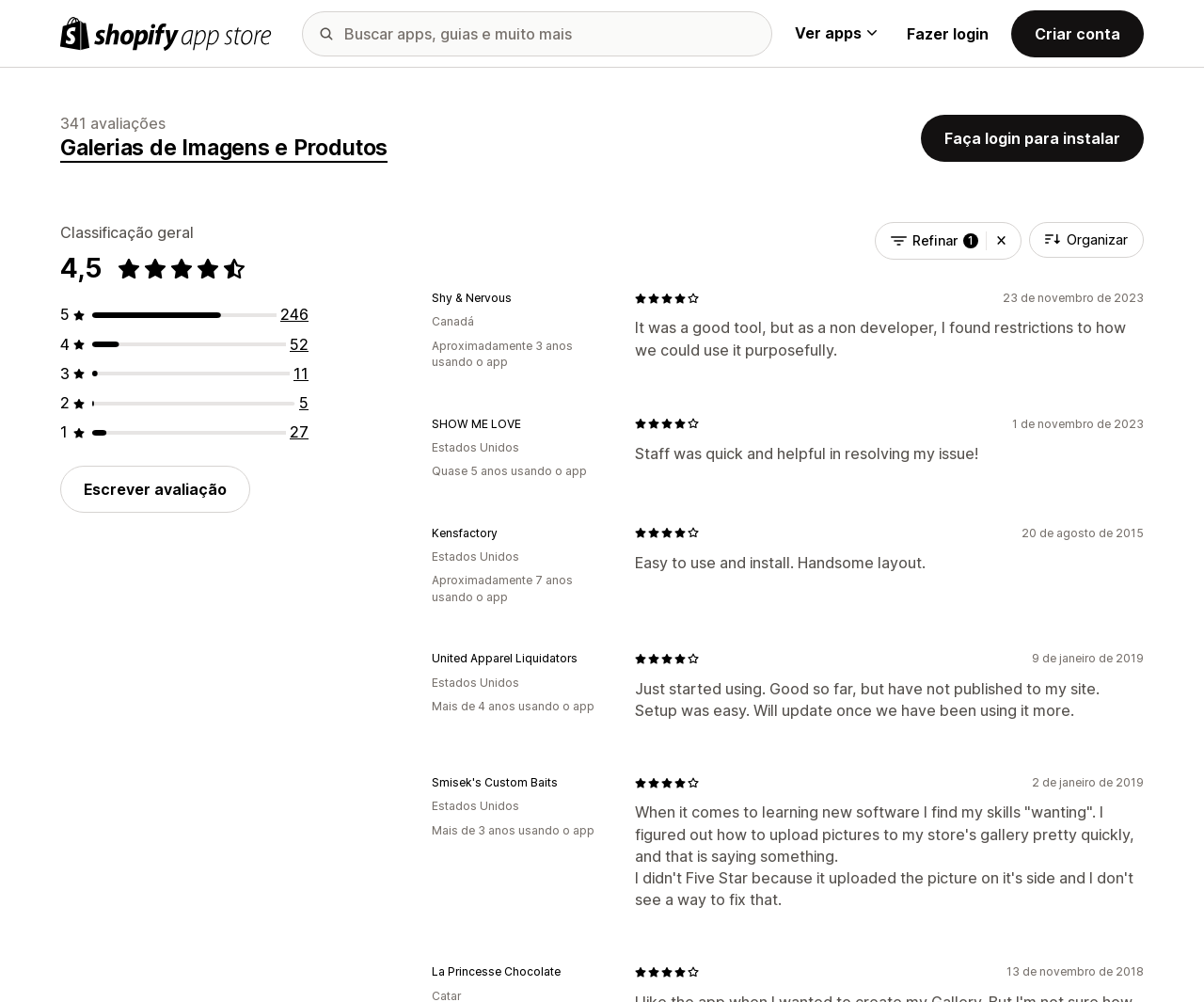Can you extract the primary headline text from the webpage?

Galerias de Imagens e Produtos
341 avaliações